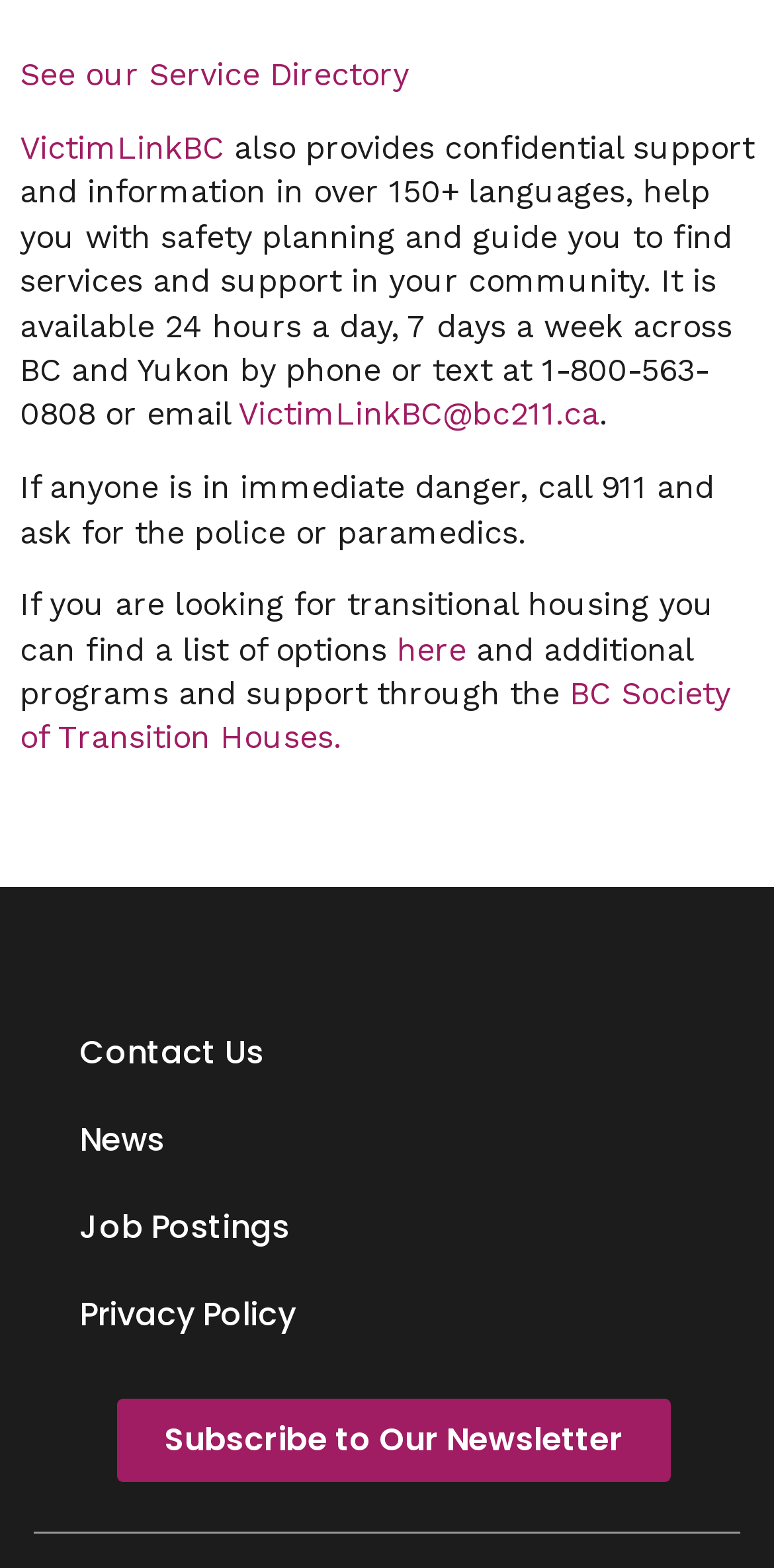Please identify the bounding box coordinates of the element's region that needs to be clicked to fulfill the following instruction: "Contact us". The bounding box coordinates should consist of four float numbers between 0 and 1, i.e., [left, top, right, bottom].

[0.051, 0.644, 0.949, 0.7]